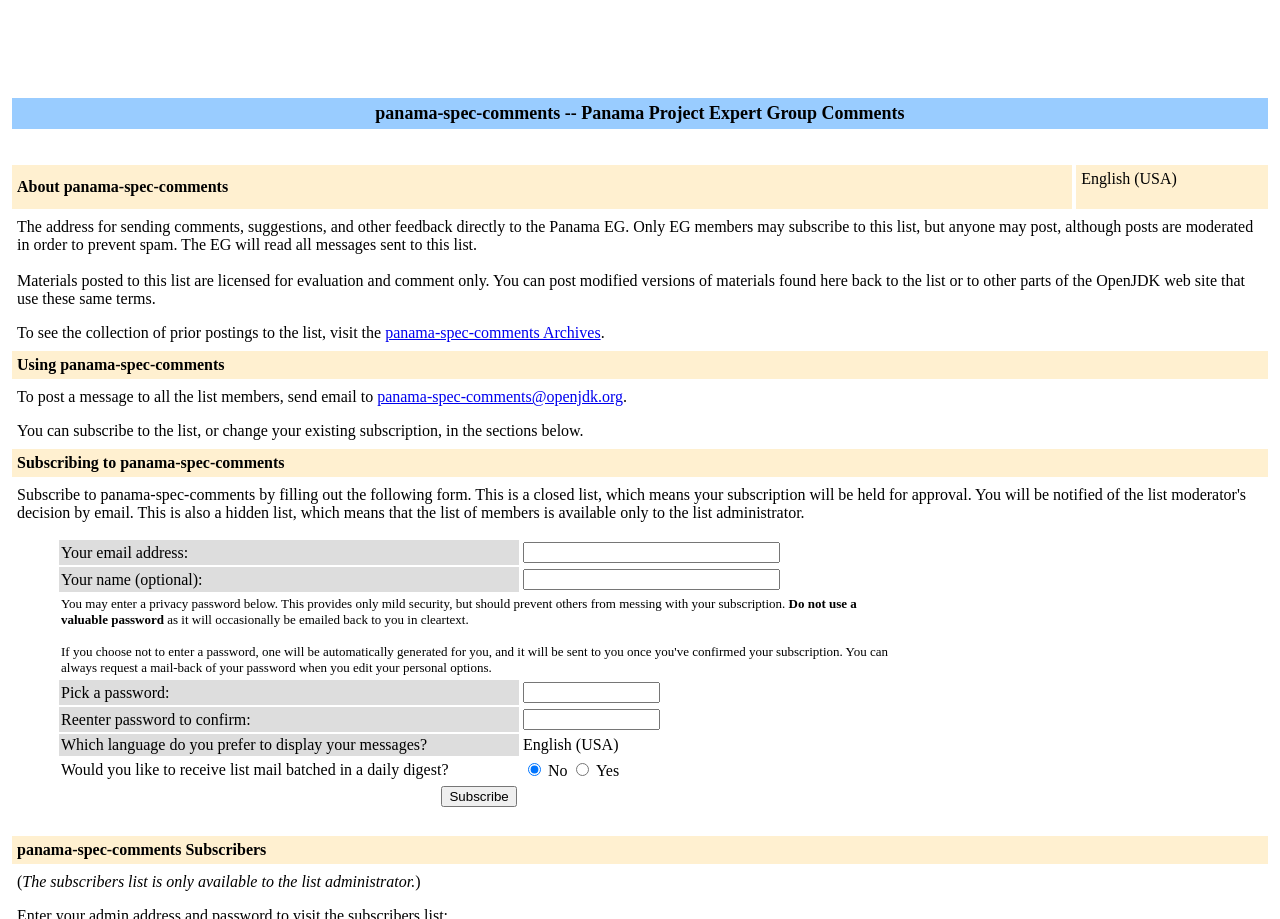What is the default language for displaying messages?
Please use the image to provide a one-word or short phrase answer.

English (USA)